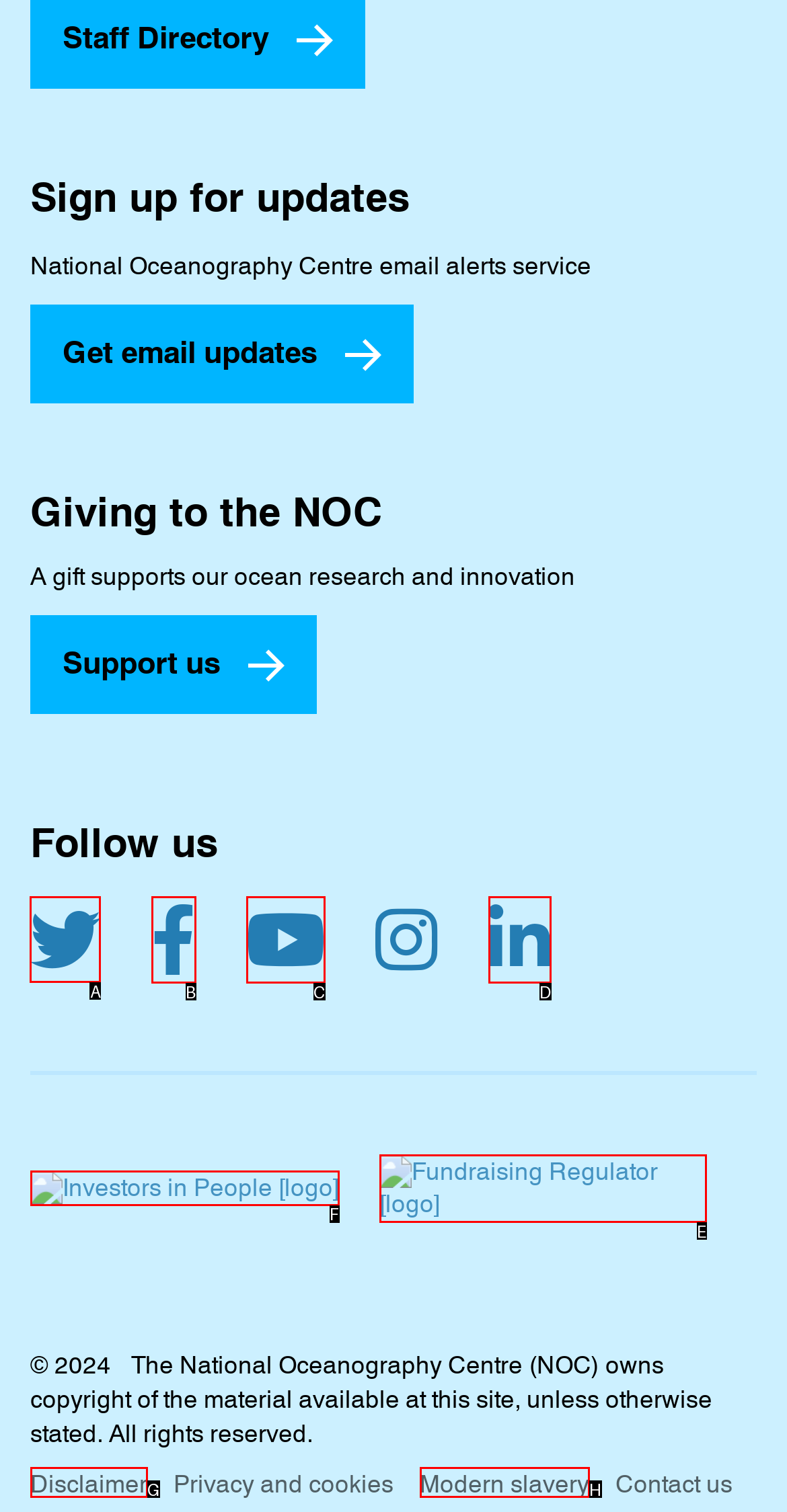Which HTML element should be clicked to fulfill the following task: Follow us on Twitter?
Reply with the letter of the appropriate option from the choices given.

A